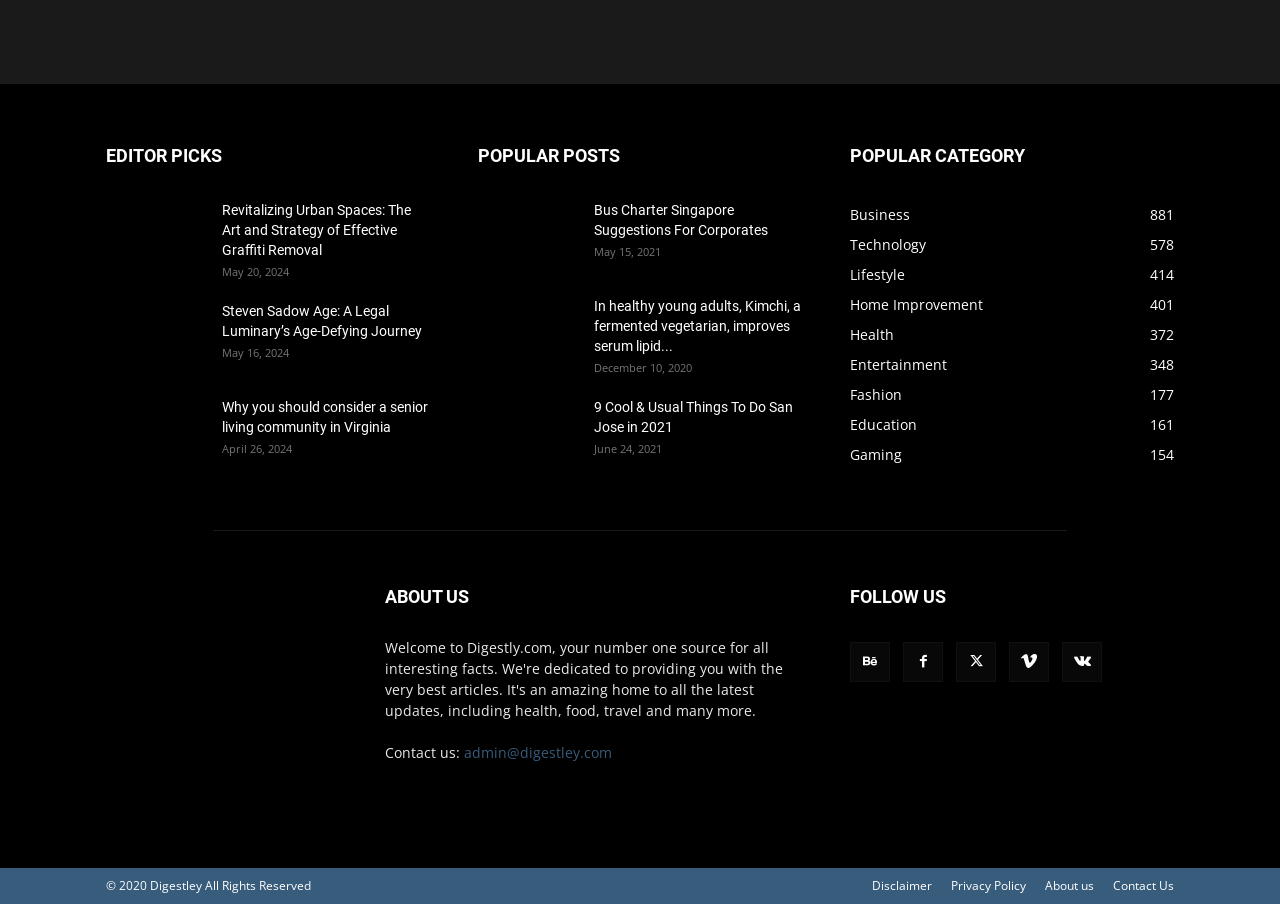Please identify the bounding box coordinates of the region to click in order to complete the given instruction: "Contact us through 'admin@digestley.com'". The coordinates should be four float numbers between 0 and 1, i.e., [left, top, right, bottom].

[0.362, 0.821, 0.478, 0.842]